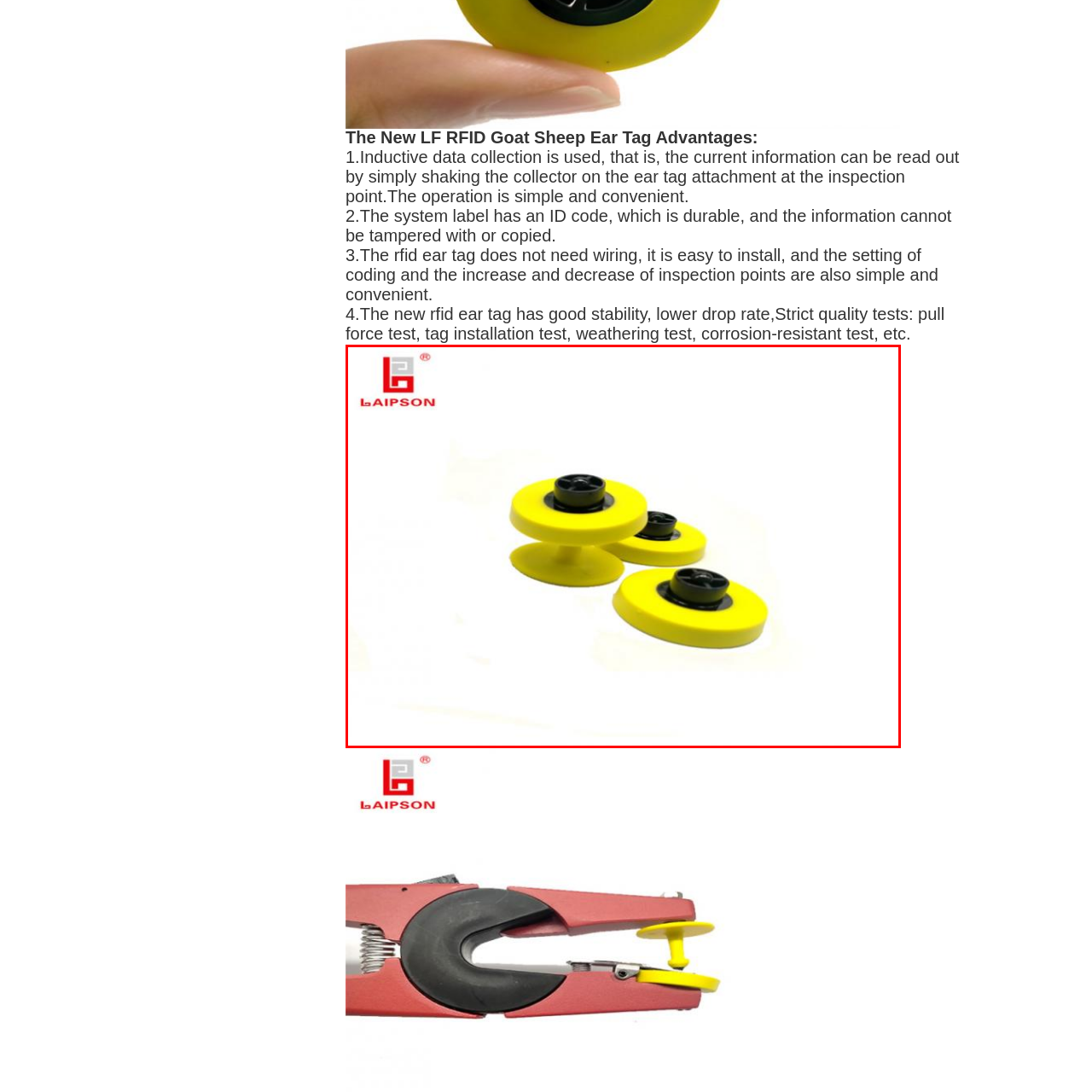Take a close look at the image marked with a red boundary and thoroughly answer the ensuing question using the information observed in the image:
What is the purpose of the central black attachment?

According to the caption, the central black attachment on each tag serves to enhance visibility and usability in various farming environments, making it easier to identify and manage livestock.